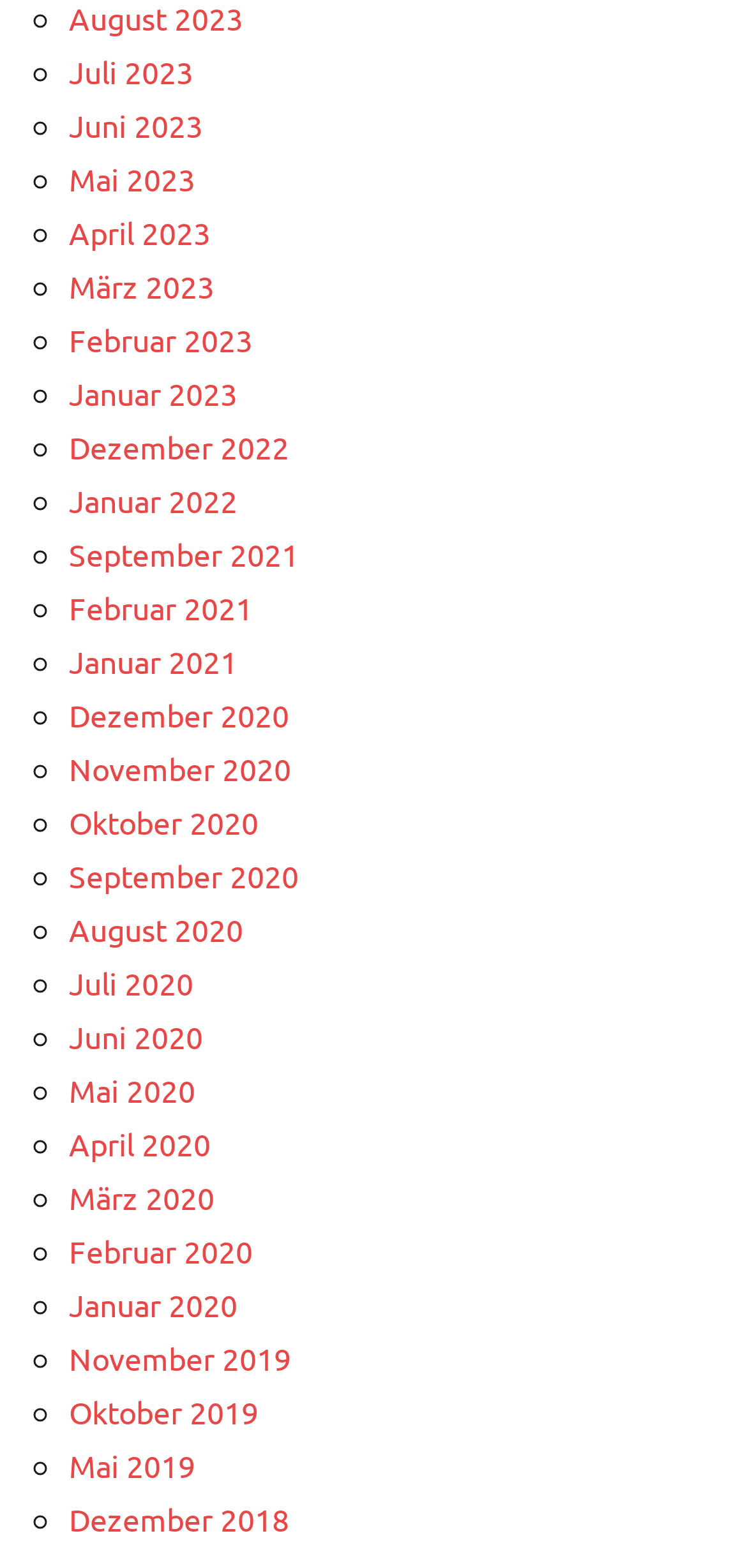Determine the bounding box coordinates of the element that should be clicked to execute the following command: "View July 2023".

[0.092, 0.032, 0.259, 0.057]